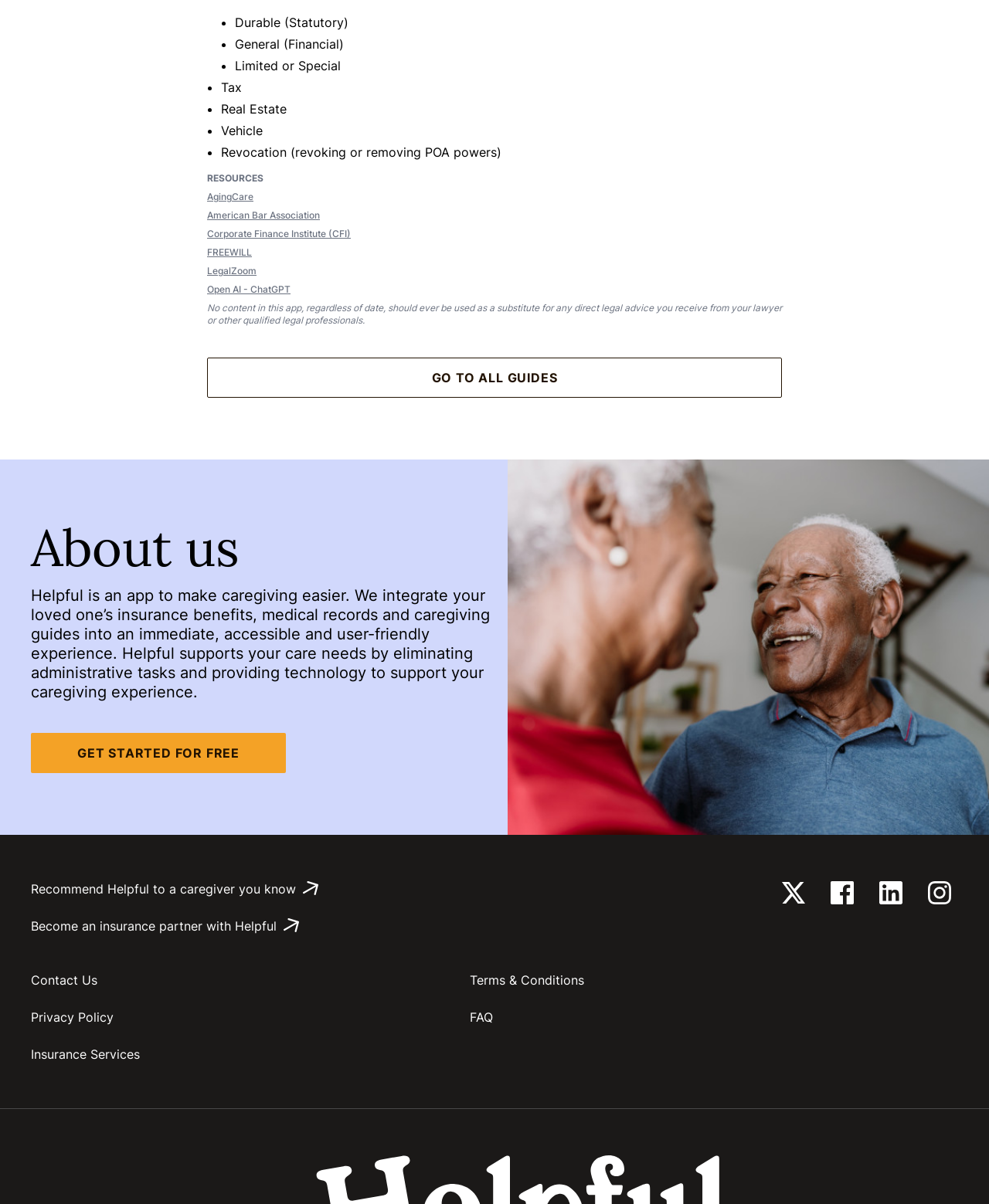Identify the bounding box coordinates for the UI element described as: "Privacy Policy".

[0.031, 0.838, 0.397, 0.851]